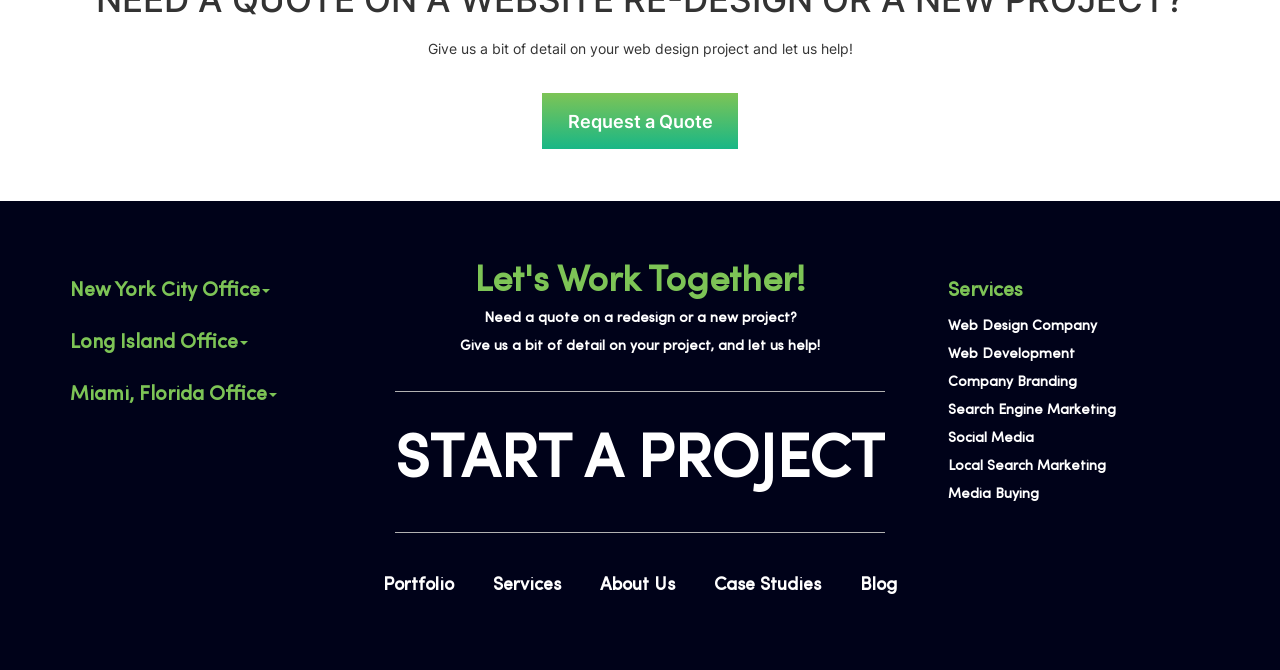Determine the coordinates of the bounding box that should be clicked to complete the instruction: "Open the page about FIFA 18 updates". The coordinates should be represented by four float numbers between 0 and 1: [left, top, right, bottom].

None